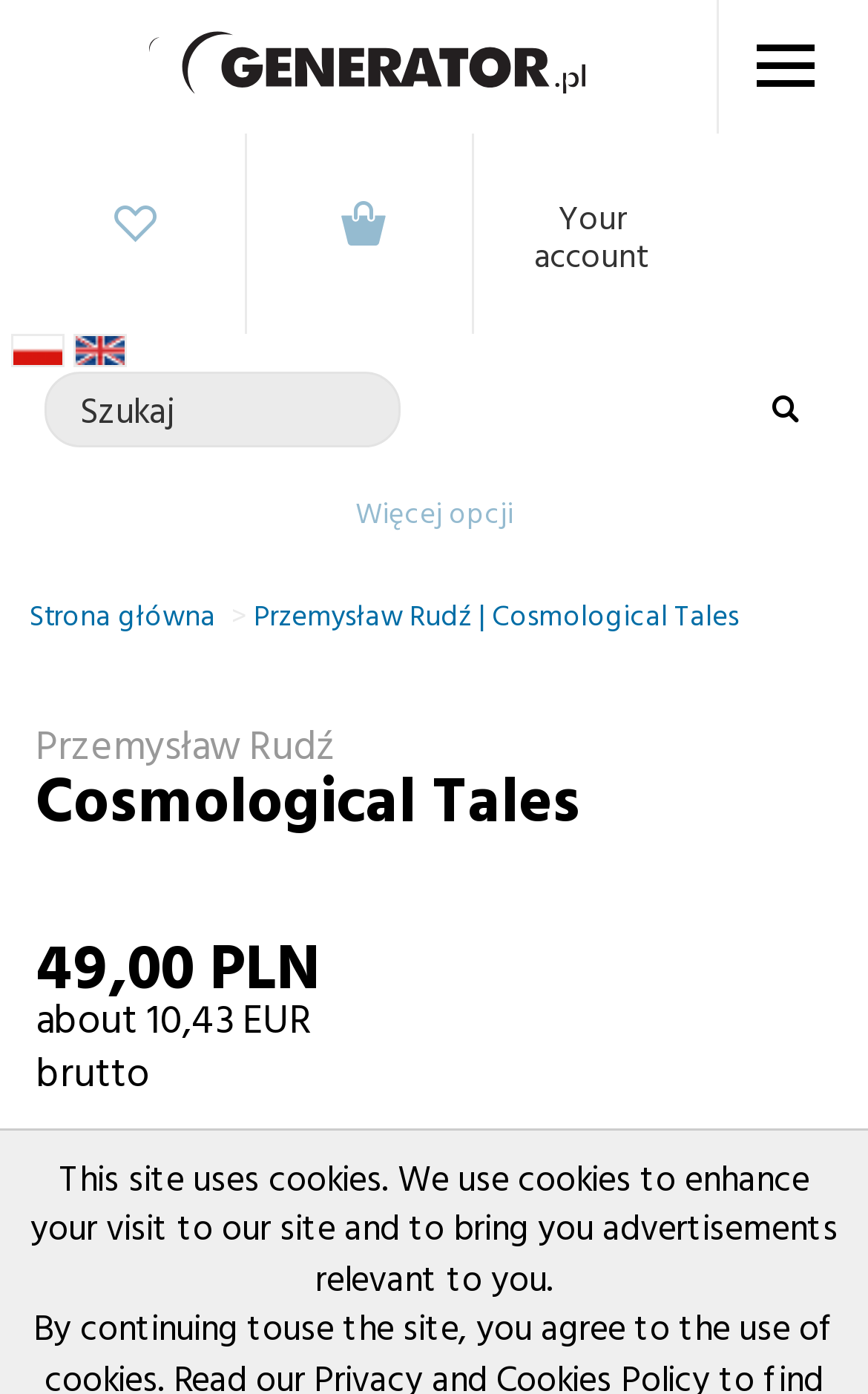What is the author's name?
Using the visual information, reply with a single word or short phrase.

Przemysław Rudź